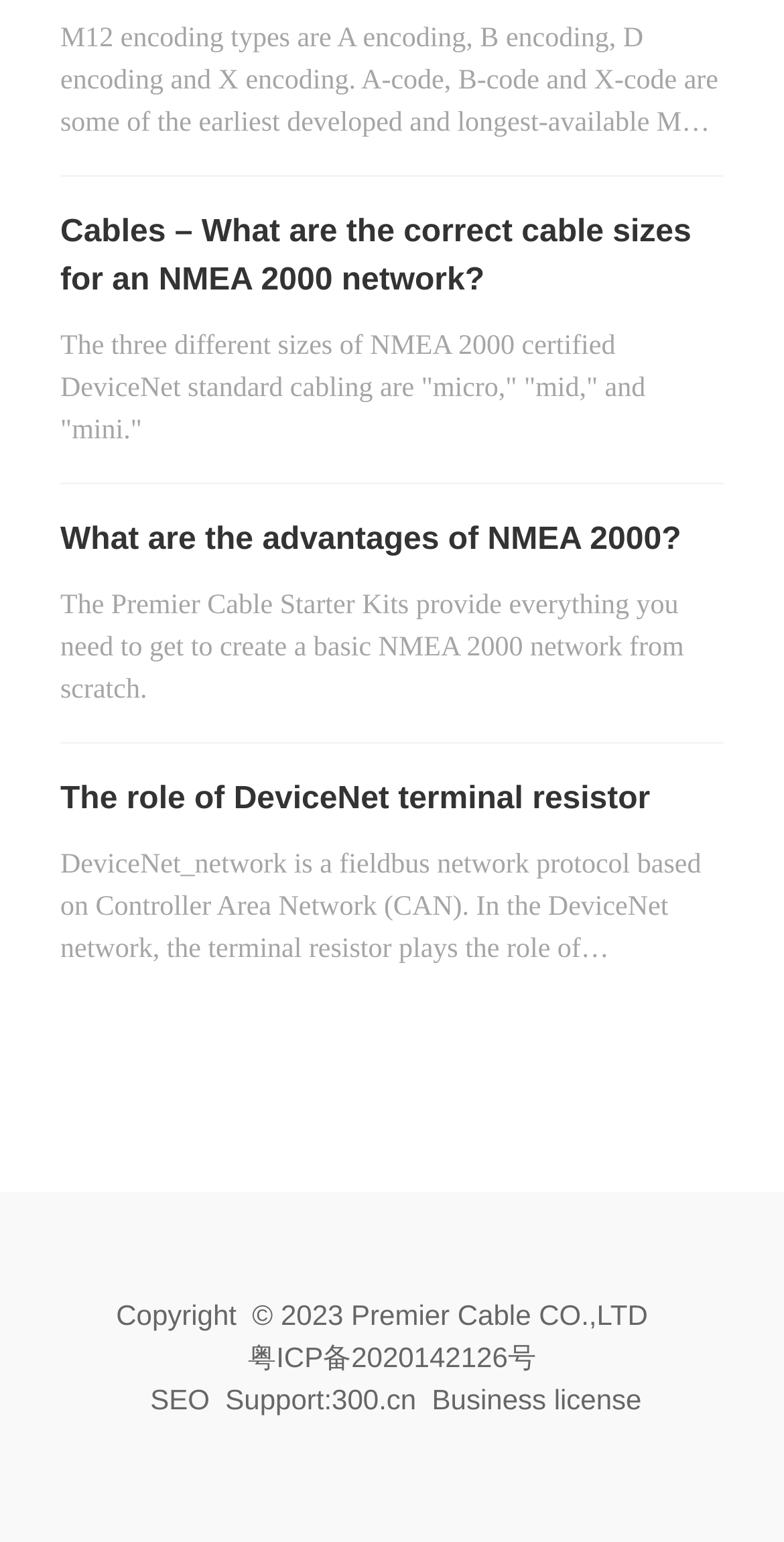Provide the bounding box coordinates of the UI element that matches the description: "View Thread".

None